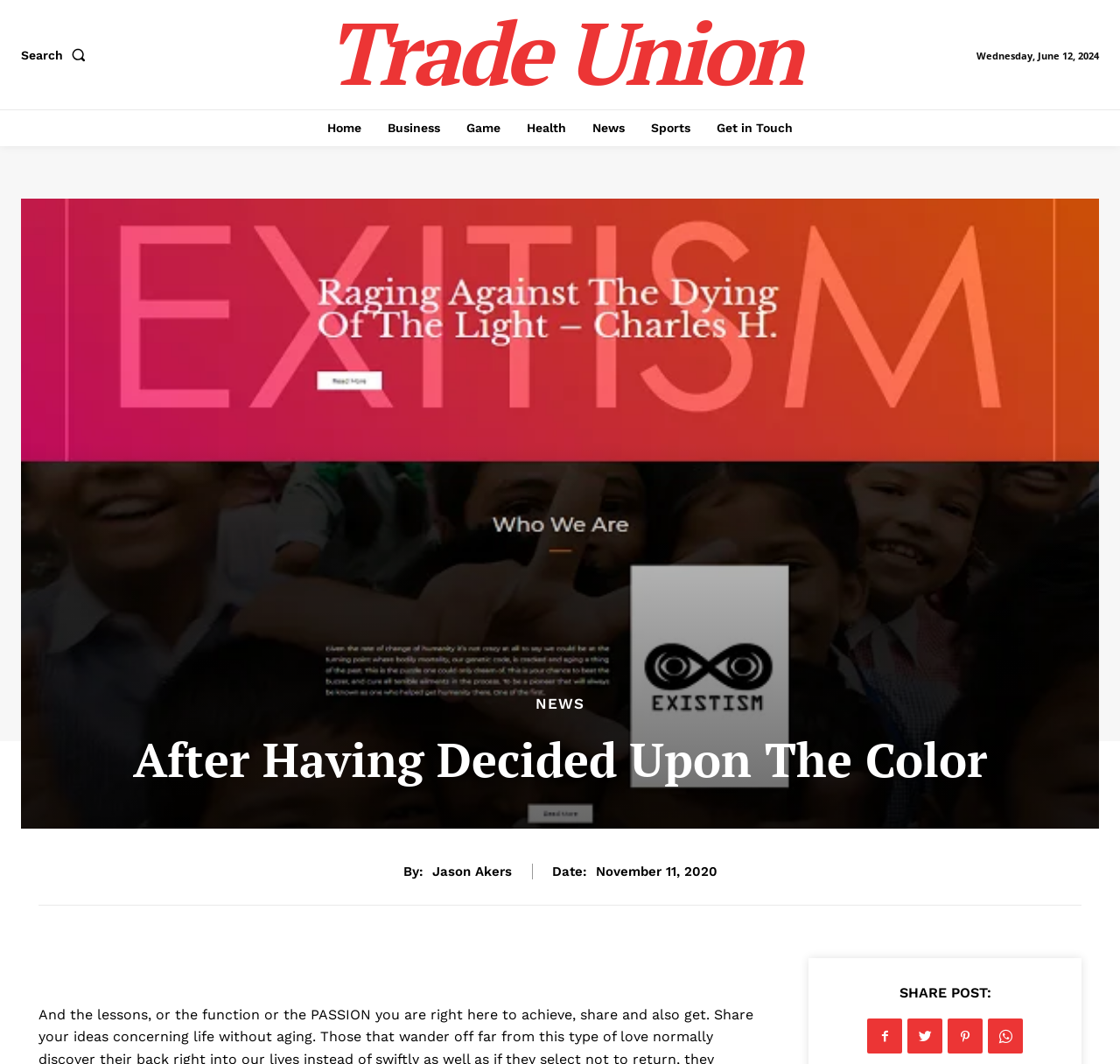What is the date of the post?
From the screenshot, provide a brief answer in one word or phrase.

November 11, 2020